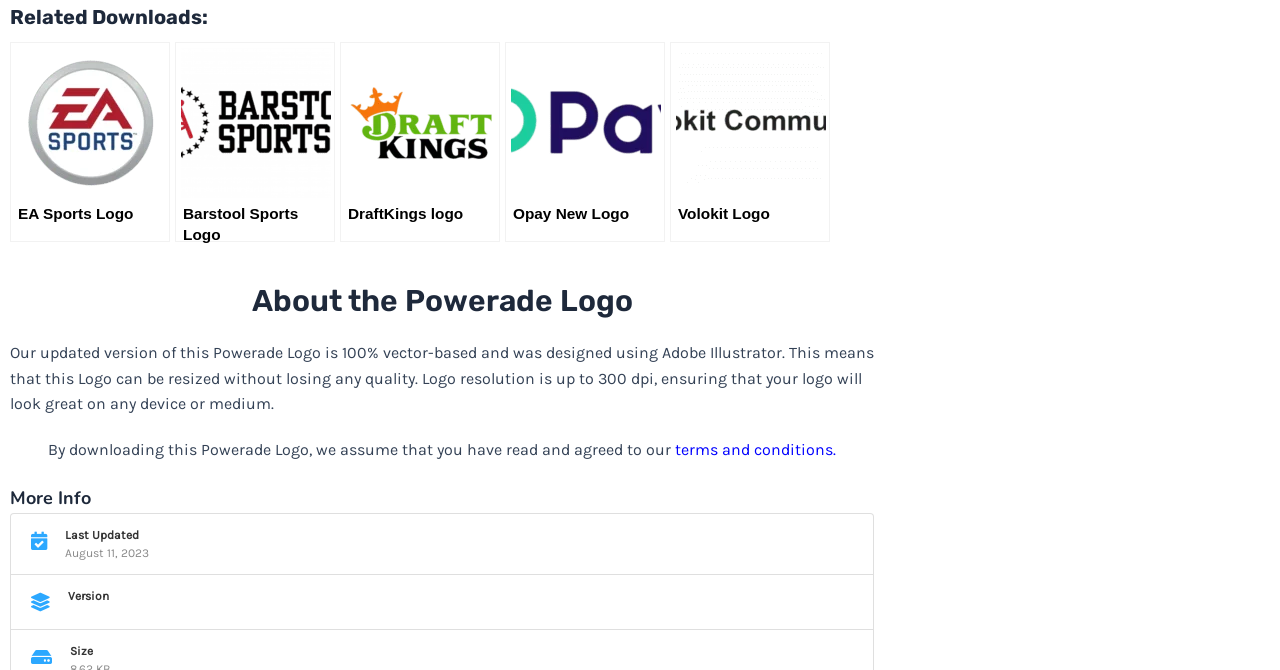Can you show the bounding box coordinates of the region to click on to complete the task described in the instruction: "Download Mugen Logo"?

[0.857, 0.856, 0.958, 0.882]